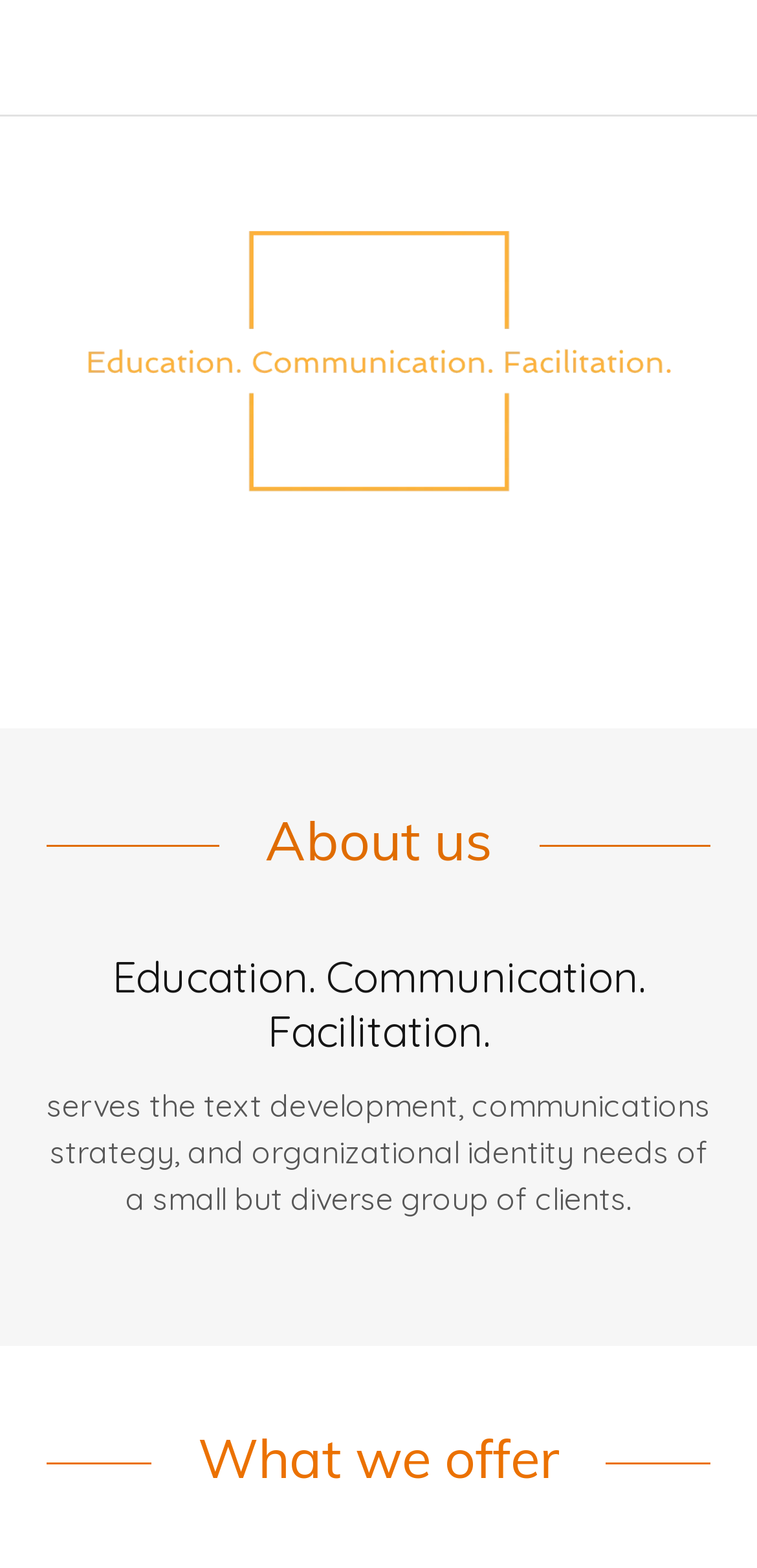Provide your answer to the question using just one word or phrase: What services are offered by the organization?

Text development, communications strategy, and organizational identity